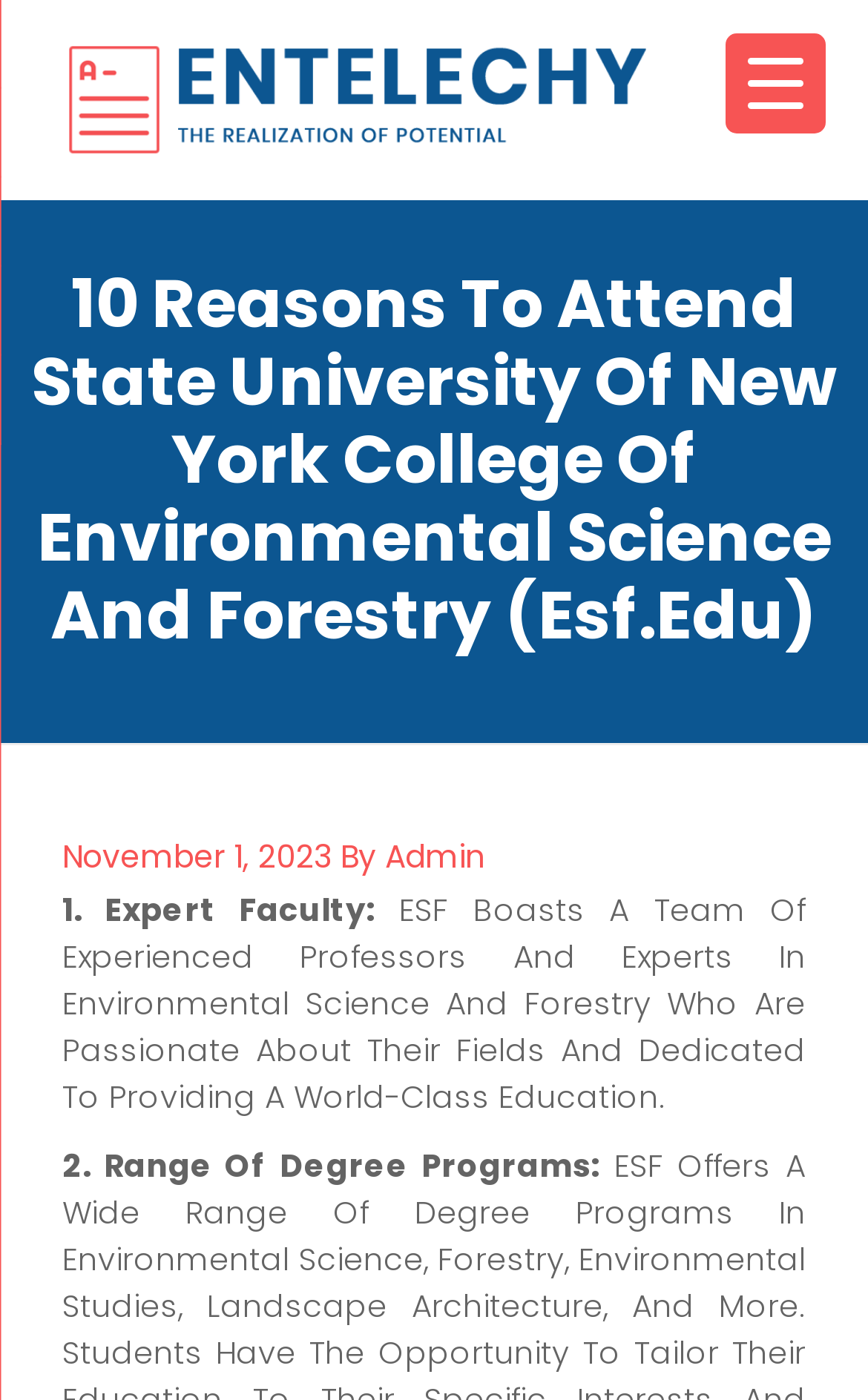Give a one-word or short phrase answer to the question: 
Who is the author of the article?

Admin